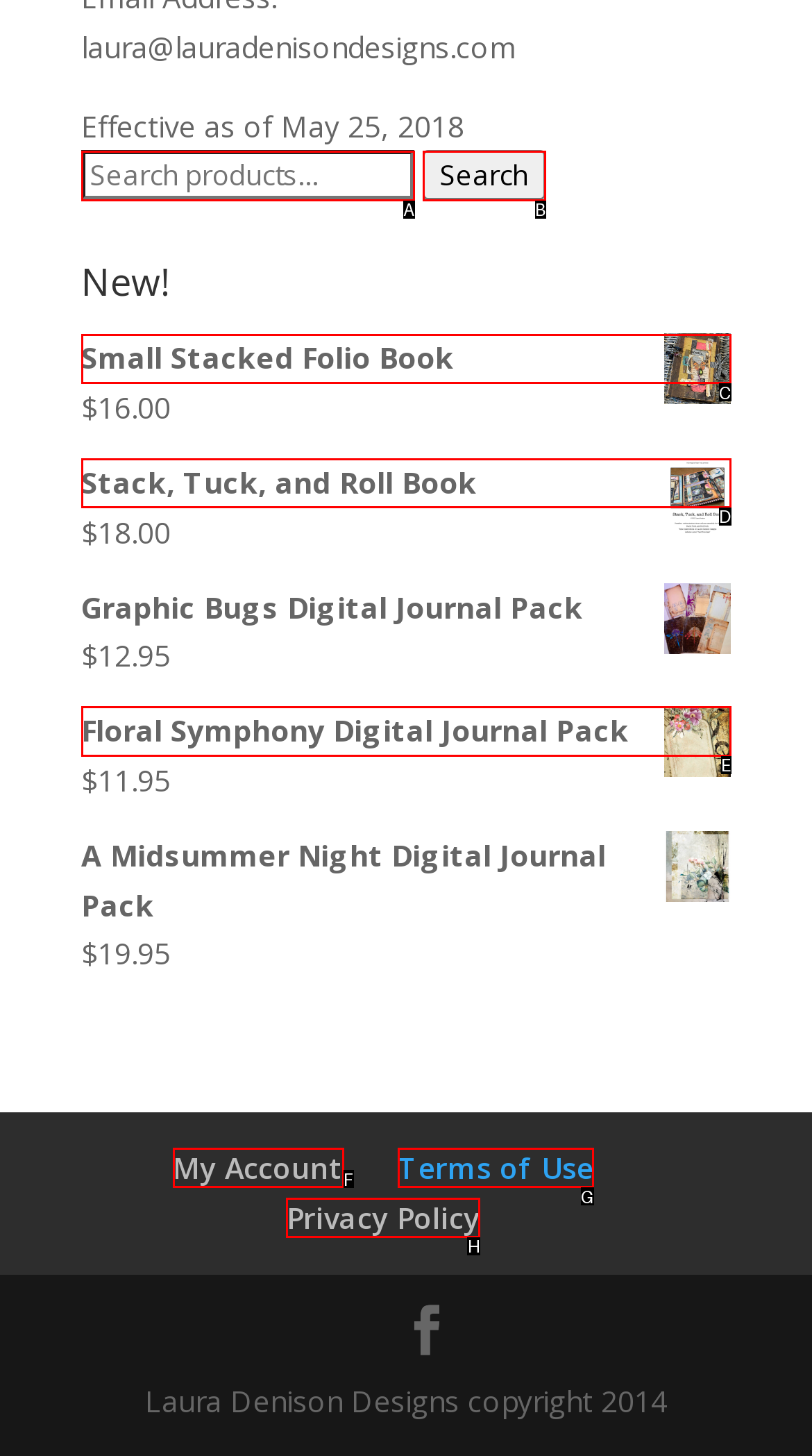Choose the letter of the UI element that aligns with the following description: My Account
State your answer as the letter from the listed options.

F